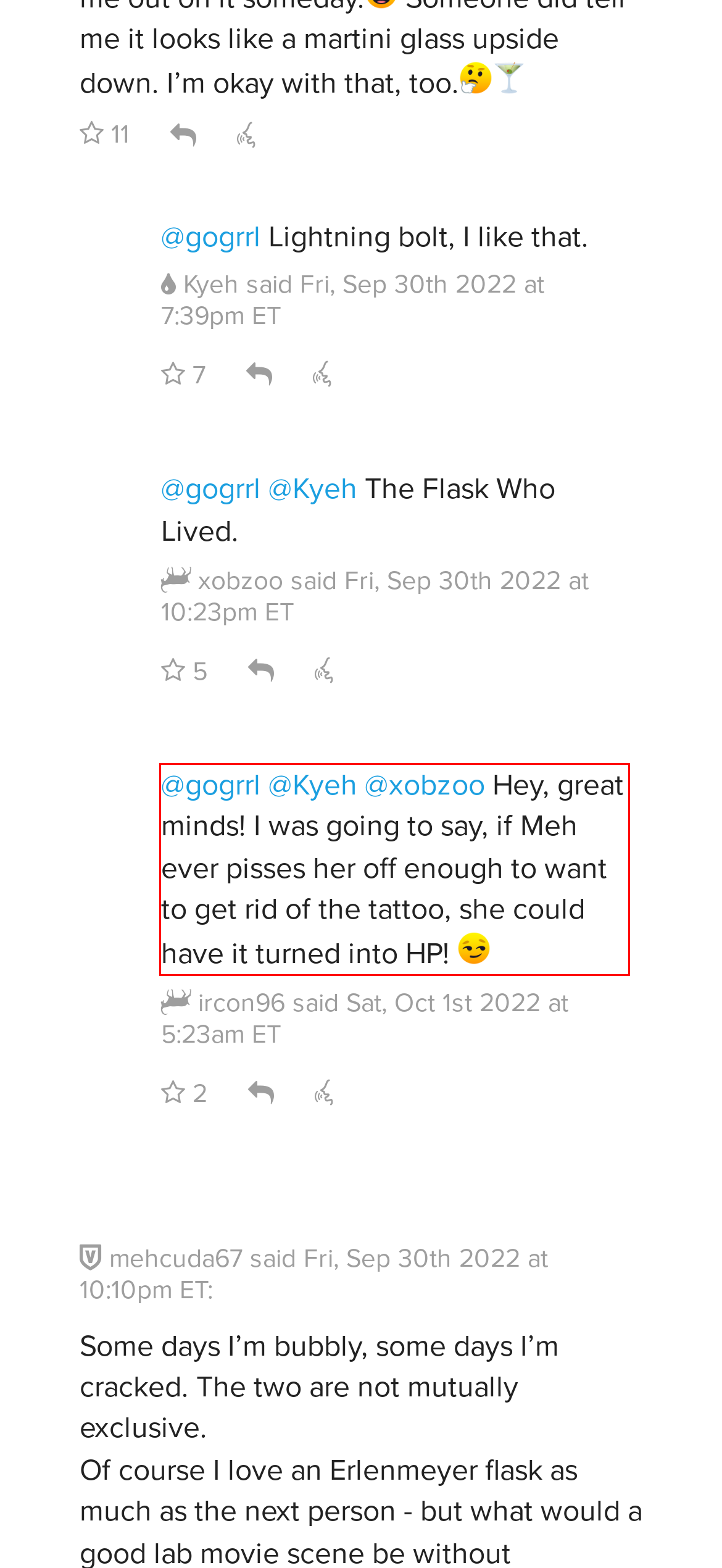Given a screenshot of a webpage with a red bounding box, please identify and retrieve the text inside the red rectangle.

@gogrrl @Kyeh @xobzoo Hey, great minds! I was going to say, if Meh ever pisses her off enough to want to get rid of the tattoo, she could have it turned into HP!